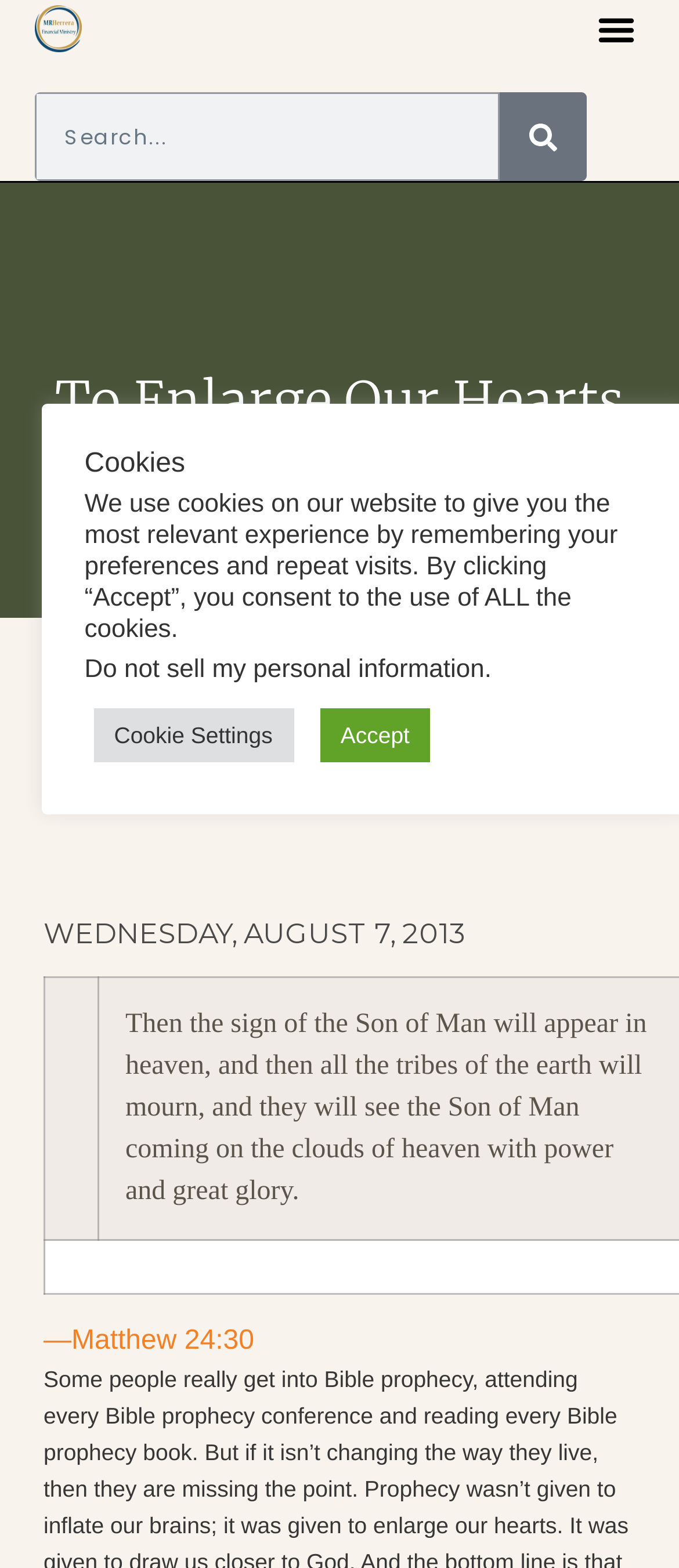Locate the bounding box coordinates of the element that should be clicked to fulfill the instruction: "Visit the August 7, 2013 post".

[0.064, 0.483, 0.356, 0.506]